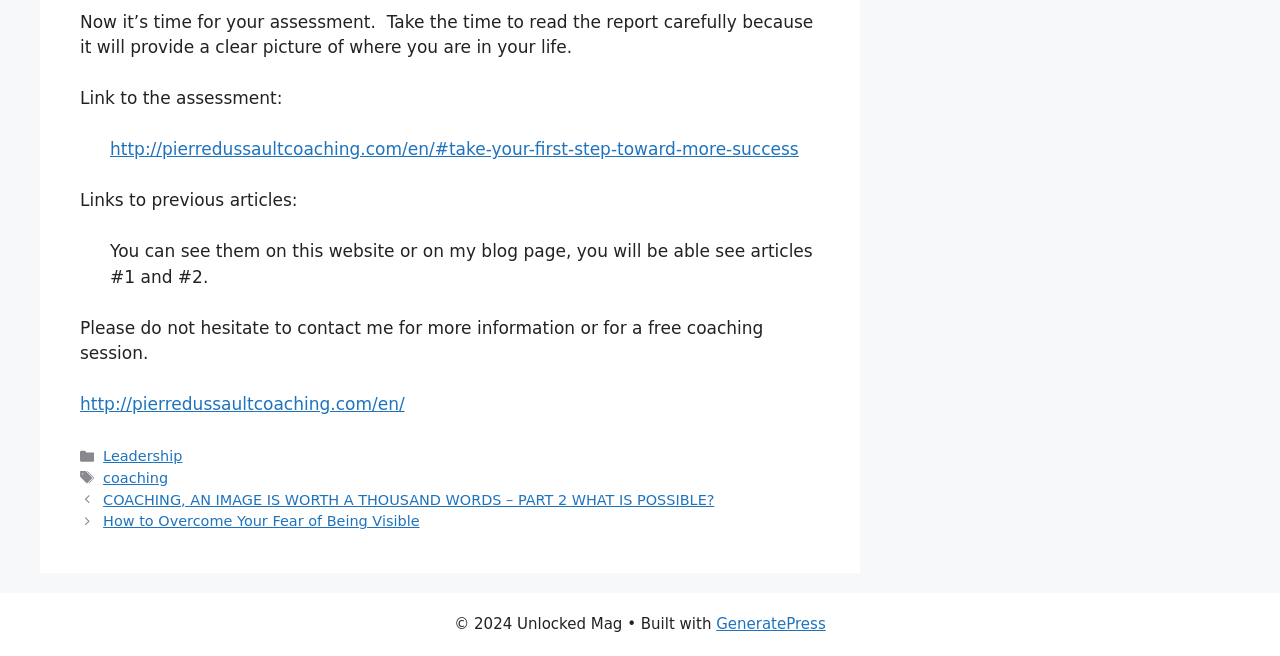Pinpoint the bounding box coordinates of the element you need to click to execute the following instruction: "View previous articles". The bounding box should be represented by four float numbers between 0 and 1, in the format [left, top, right, bottom].

[0.086, 0.367, 0.635, 0.437]